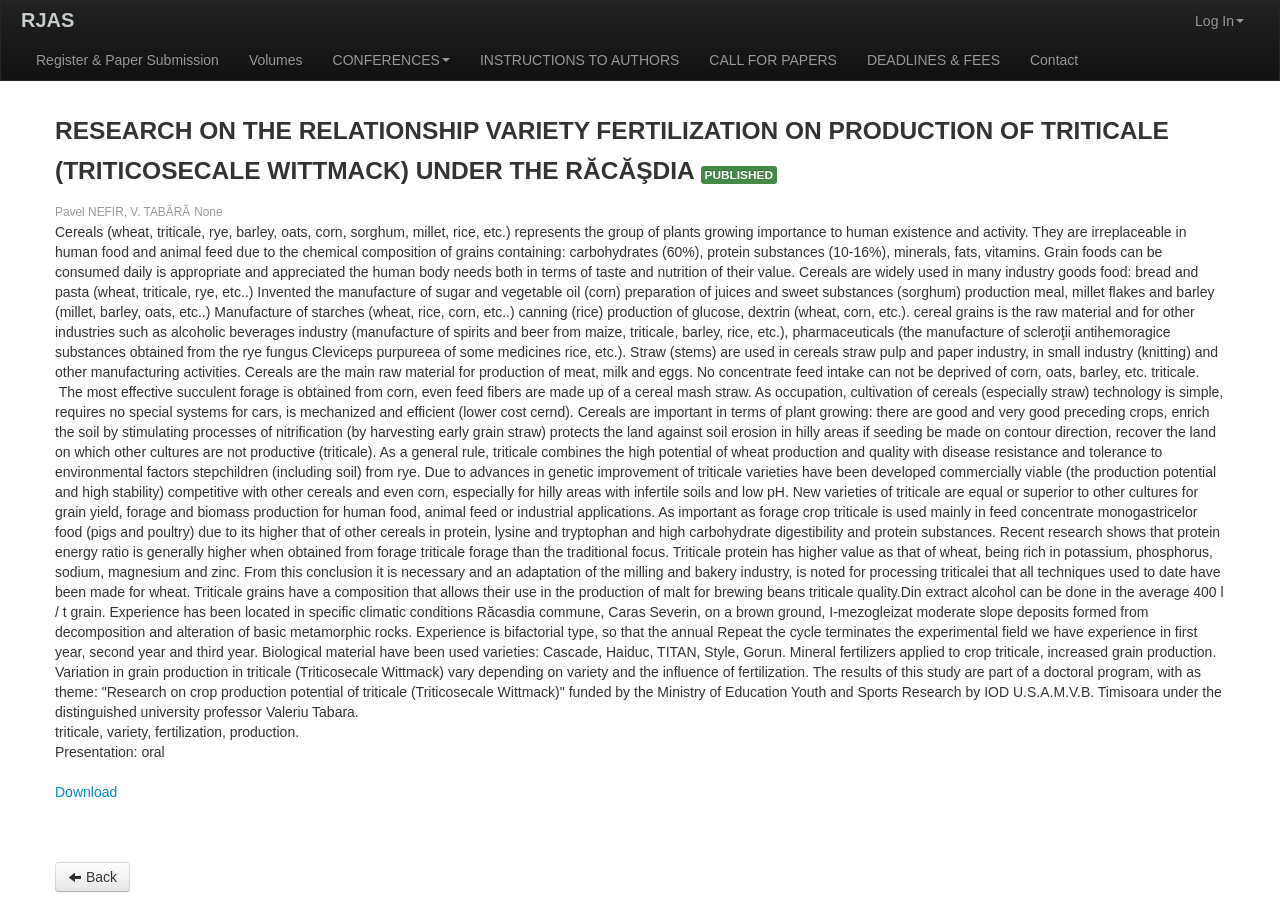Identify the bounding box coordinates of the area you need to click to perform the following instruction: "Click on the 'Register & Paper Submission' link".

[0.016, 0.044, 0.183, 0.089]